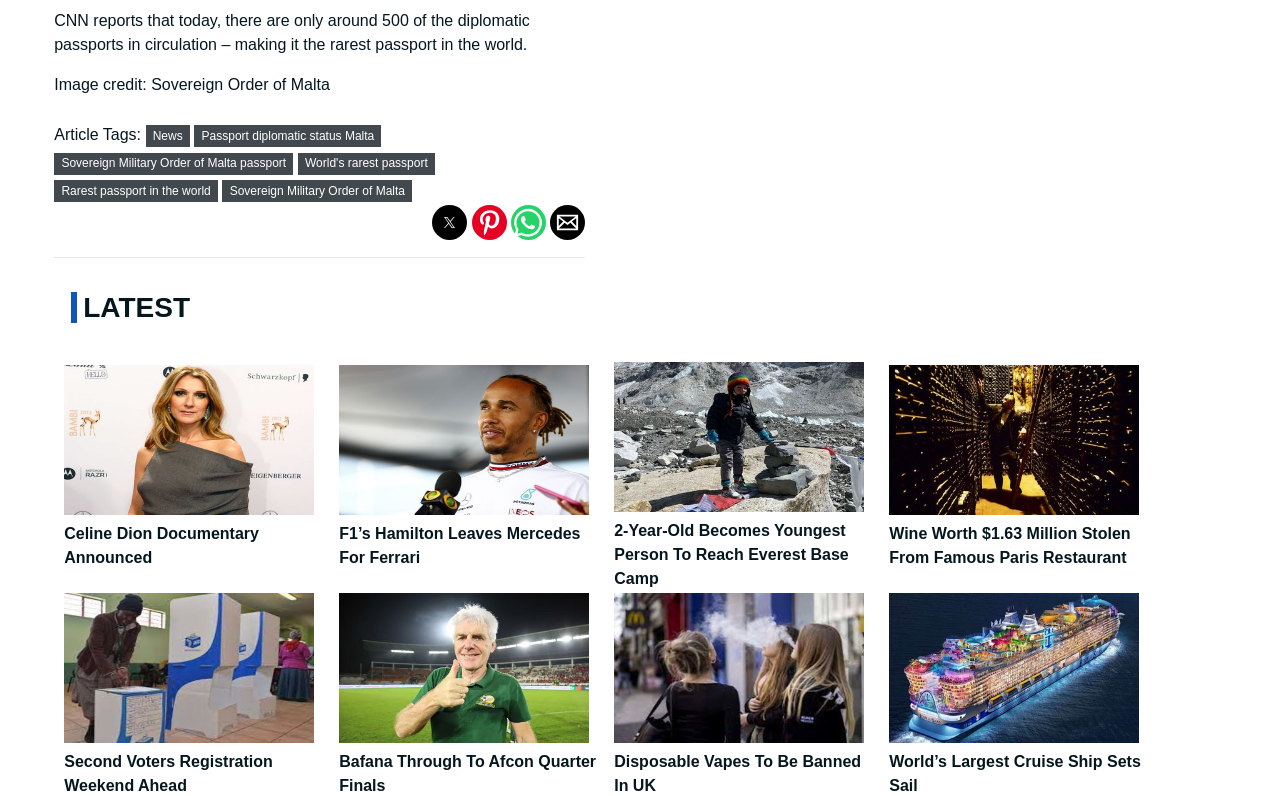What is the topic of the first article?
Look at the webpage screenshot and answer the question with a detailed explanation.

I looked at the first article listed, which is inside a LayoutTableCell element. The text of the link inside this cell is 'Celine Dion Documentary Announced Celine Dion Documentary Announced', so the topic of the first article is a Celine Dion documentary.